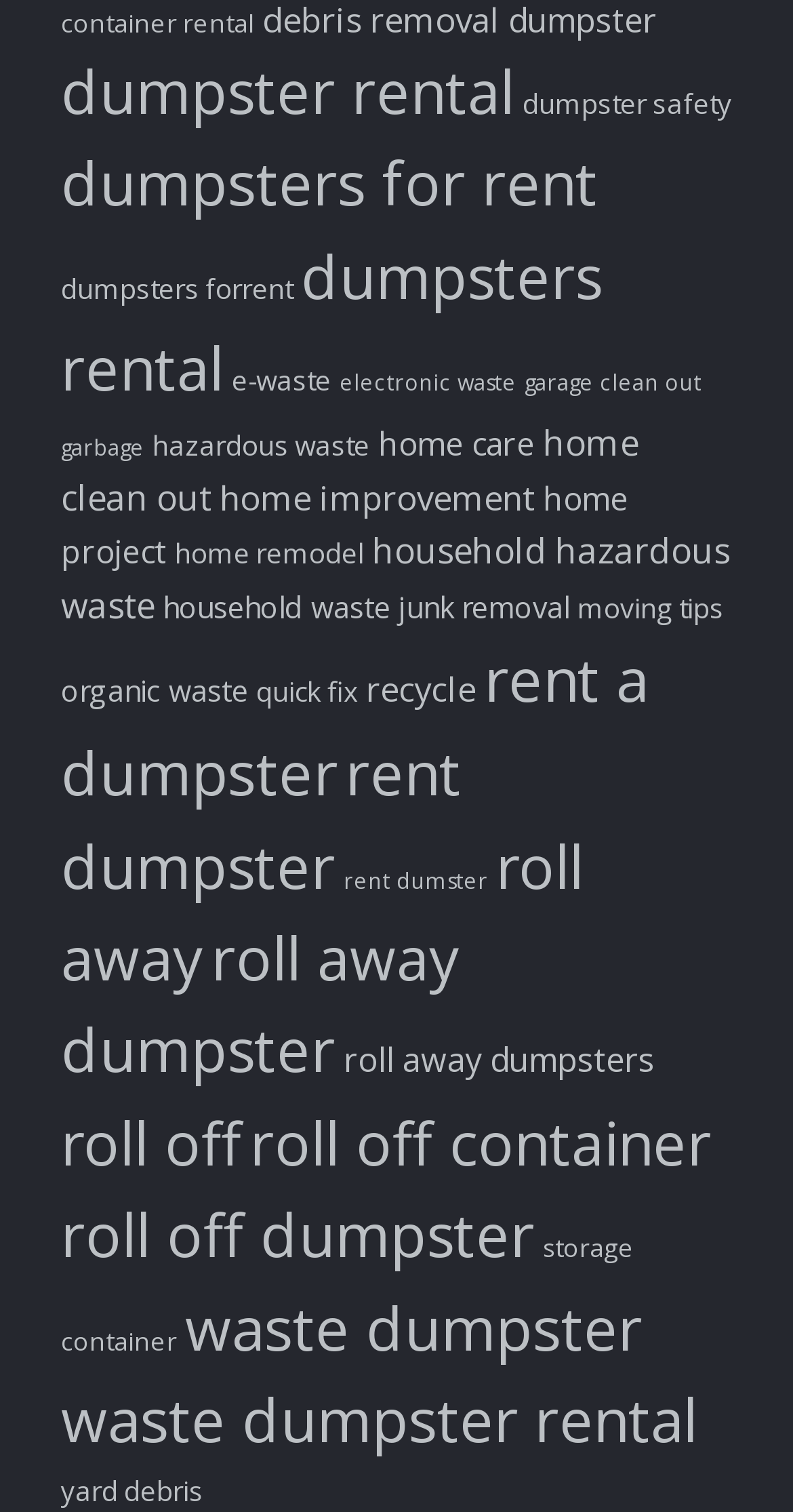Using the webpage screenshot, find the UI element described by e-waste. Provide the bounding box coordinates in the format (top-left x, top-left y, bottom-right x, bottom-right y), ensuring all values are floating point numbers between 0 and 1.

[0.292, 0.24, 0.418, 0.264]